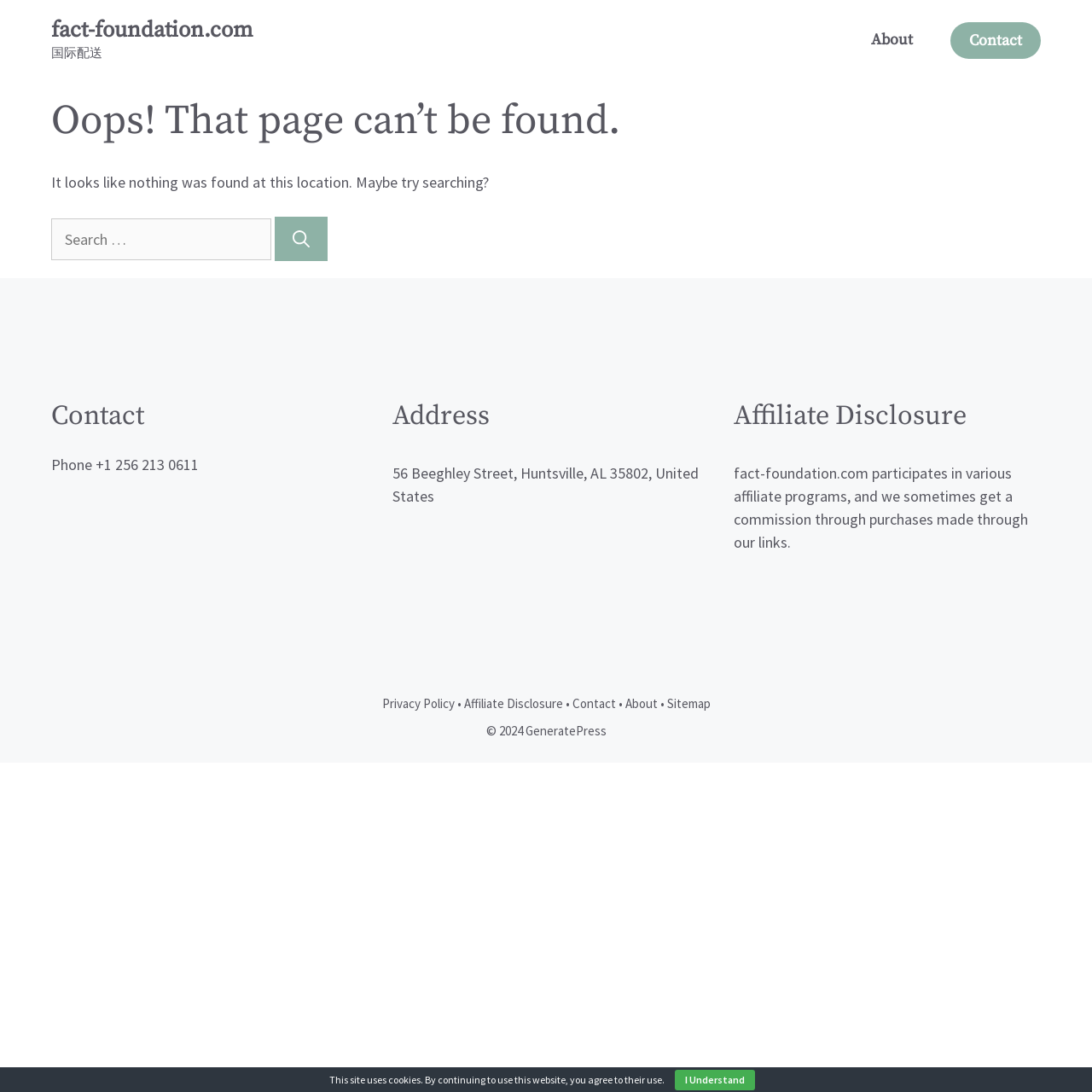Offer a detailed account of what is visible on the webpage.

The webpage is a "Page not found" error page from fact-foundation.com. At the top, there is a banner with a link to the website's homepage and a static text "国际配送" (which means "International Shipping" in English). Next to the banner, there is a primary navigation menu with links to "About" and "Contact".

Below the banner, there is a main content area with a heading that reads "Oops! That page can’t be found." followed by a paragraph of text explaining that nothing was found at the current location and suggesting to try searching. There is a search box with a label "Search for:" and a "Search" button next to it.

On the left side of the page, there are three complementary sections. The first section has a heading "Contact" with a phone number. The second section has a heading "Address" with a physical address. The third section has a heading "Affiliate Disclosure" with a paragraph of text explaining the website's affiliate program.

On the right side of the page, there are three more complementary sections. The first section has a heading "Contact" with a phone number. The second section has a heading "Address" with a physical address. The third section has a heading "Affiliate Disclosure" with a paragraph of text explaining the website's affiliate program.

At the bottom of the page, there is a footer area with a section containing links to "Privacy Policy", "Affiliate Disclosure", "Contact", "About", and "Sitemap", separated by bullet points. Next to this section, there is a copyright notice "© 2024 GeneratePress". Finally, there is a cookie notification with a button "I Understand" at the very bottom of the page.